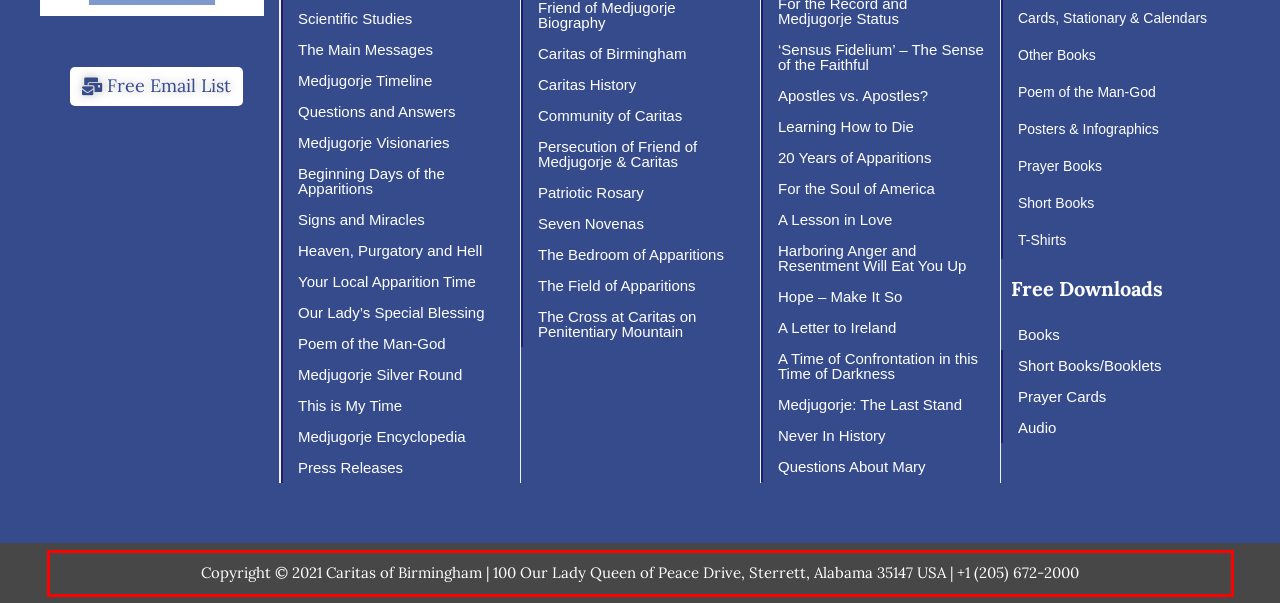Given a screenshot of a webpage, identify the red bounding box and perform OCR to recognize the text within that box.

Copyright © 2021 Caritas of Birmingham | 100 Our Lady Queen of Peace Drive, Sterrett, Alabama 35147 USA | +1 (205) 672-2000